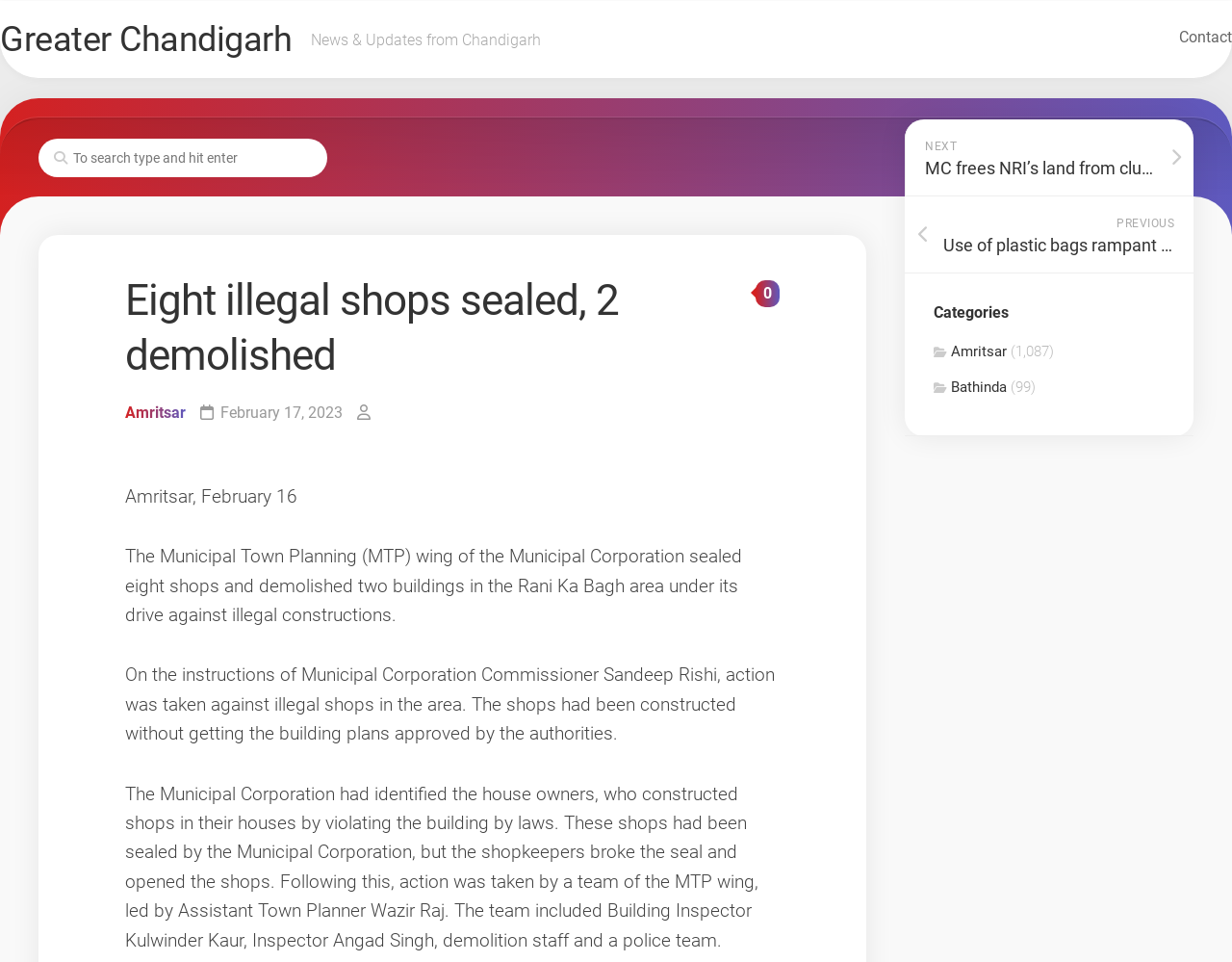Describe all significant elements and features of the webpage.

This webpage appears to be a news article from Greater Chandigarh, with a focus on local news and updates. At the top, there is a link to "Greater Chandigarh" and a static text "News & Updates from Chandigarh". 

On the top right, there is a contact link and a search bar with a placeholder text "To search type and hit enter". 

The main content of the webpage is an article with a heading "Eight illegal shops sealed, 2 demolished" followed by a link to "Amritsar" and a date "February 17, 2023". The article is divided into several paragraphs, describing the actions taken by the Municipal Corporation against illegal constructions in the Rani Ka Bagh area. 

Below the article, there are navigation links to the next and previous news articles, with titles "MC frees NRI’s land from clutches of illegal dairy owner in Ghanupur Kale" and "Use of plastic bags rampant in Amritsar", respectively. 

On the right side of the webpage, there is a section titled "Categories" with links to different categories, including "Amritsar" and "Bathinda", each with a corresponding number of articles in parentheses.